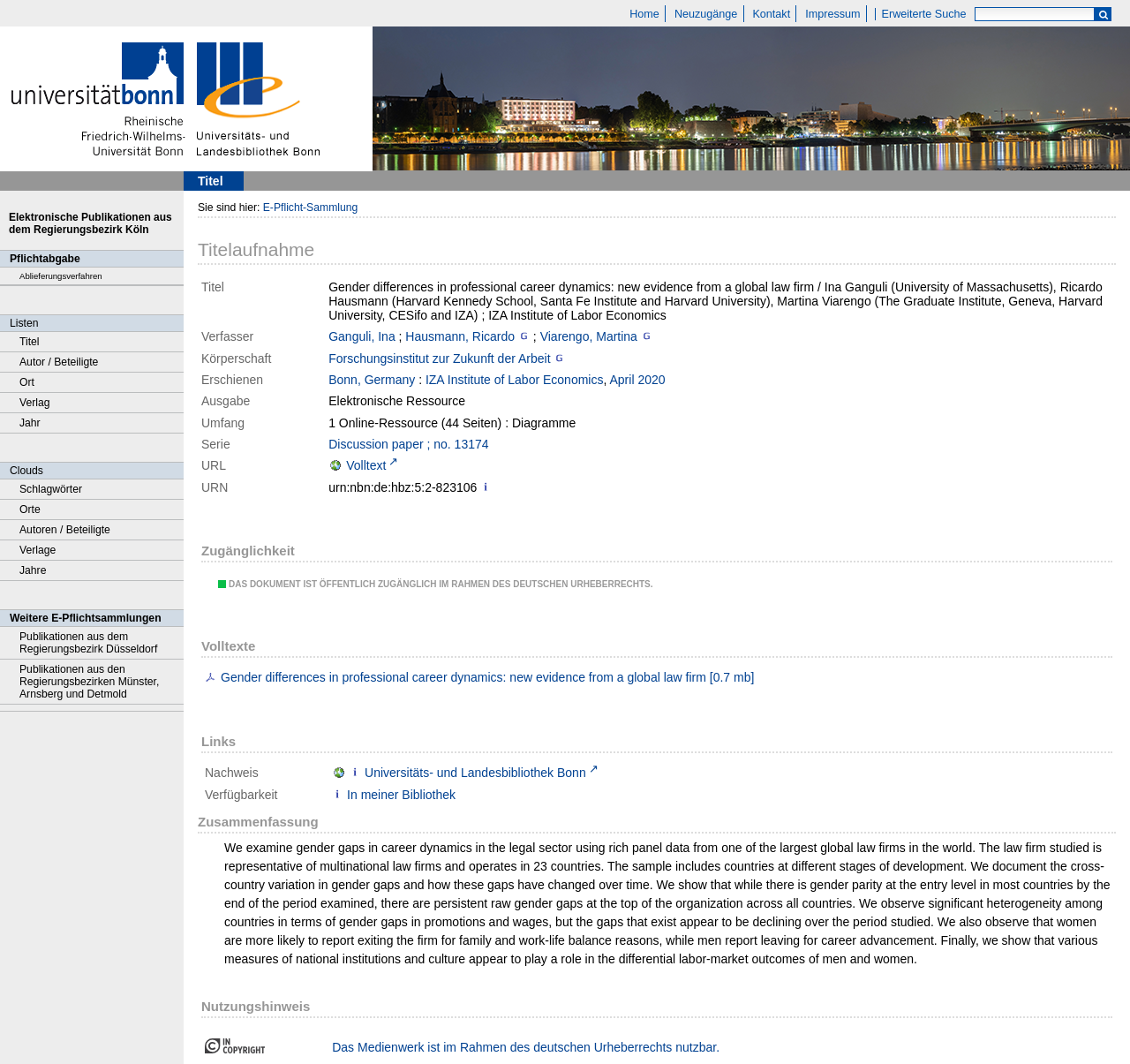Provide a comprehensive caption for the webpage.

This webpage is an electronic publication collection, specifically the "E-Pflicht-Sammlung" (mandatory publication collection). At the top, there is a navigation bar with links to "Home", "Neuzugänge" (new arrivals), "Kontakt" (contact), "Impressum" (imprint), and "Erweiterte Suche" (advanced search). Next to the navigation bar, there is a search box with a button labeled "OK".

Below the navigation bar, there are two columns of links. The left column has links to "Elektronische Publikationen aus dem Regierungsbezirk Köln" (electronic publications from the Cologne administrative district) and other related collections. The right column has links to "Titel" (title), "Autor / Beteiligte" (author/participants), "Ort" (location), "Verlag" (publisher), and "Jahr" (year).

Further down, there is a section titled "Clouds" with links to "Schlagwörter" (keywords), "Orte" (locations), "Autoren / Beteiligte" (authors/participants), "Verlage" (publishers), and "Jahre" (years).

The main content of the page is a publication details section, which includes the title "Gender differences in professional career dynamics: new evidence from a global law firm" and its authors, Ina Ganguli, Ricardo Hausmann, and Martina Viarengo. There are also links to the authors' names, which lead to their profiles in the Gemeinsame Normdatei der DNB (German National Library's integrated authority file).

The publication details section also includes information about the publication, such as the publisher, publication date, and series title. Additionally, there are links to the full text of the publication, as well as to the publication's URL and URN (Uniform Resource Name).

At the bottom of the page, there are sections titled "Zugänglichkeit" (accessibility), "Volltexte" (full texts), and "Links" (links). The "Zugänglichkeit" section states that the document is publicly accessible under German copyright law. The "Volltexte" section has a link to download the full text of the publication. The "Links" section has a link to the Universitäts- und Landesbibliothek Bonn (University and State Library of Bonn) and a note